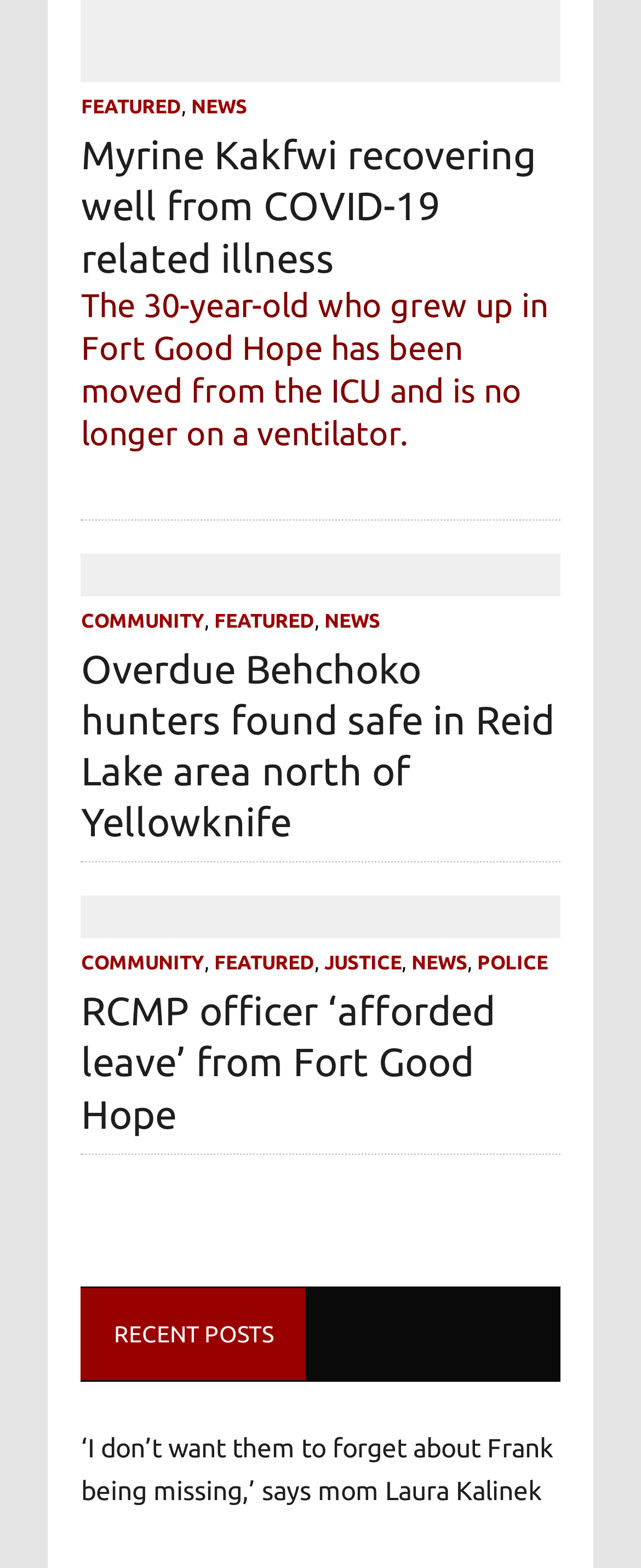Can you specify the bounding box coordinates of the area that needs to be clicked to fulfill the following instruction: "Browse featured news"?

[0.126, 0.061, 0.283, 0.074]